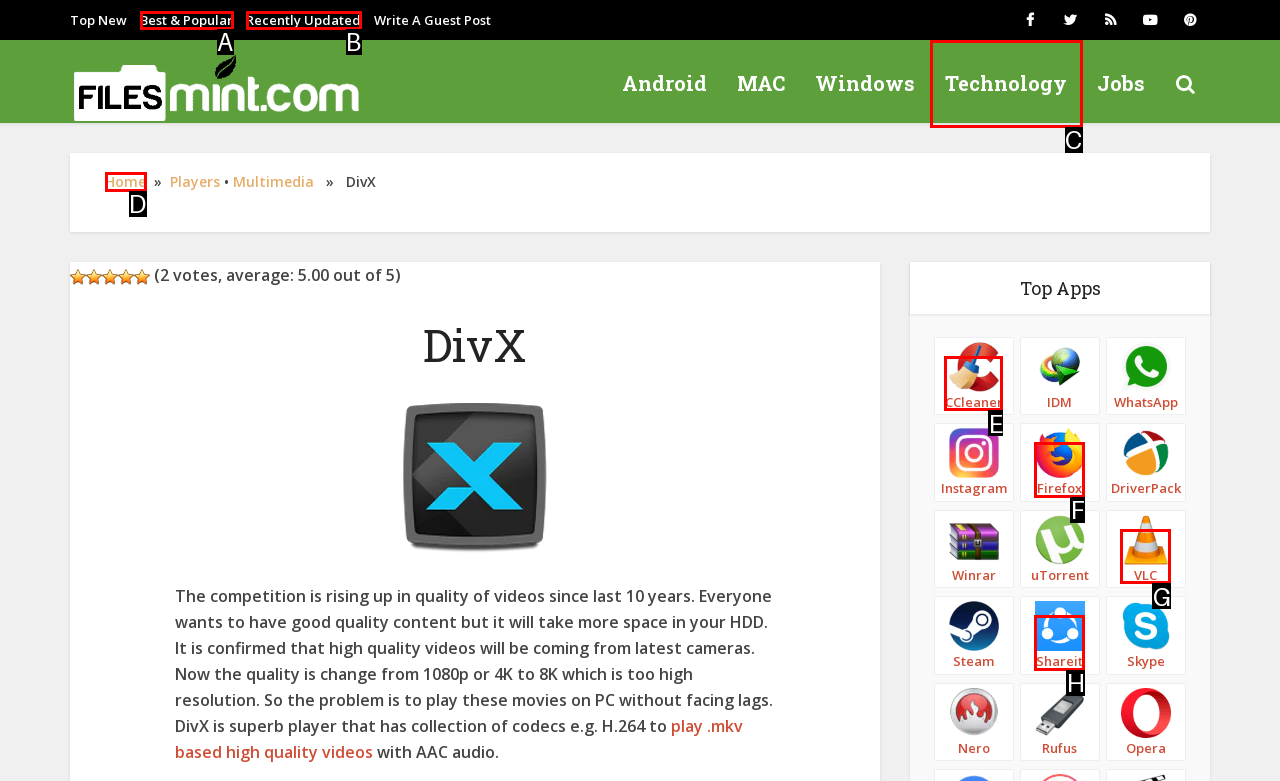Based on the description: Best & Popular, identify the matching lettered UI element.
Answer by indicating the letter from the choices.

A